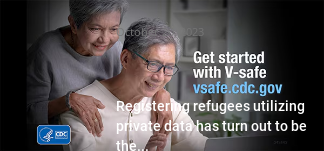Describe every important feature and element in the image comprehensively.

This image features two older adults engaged in a digital activity, likely involving a device such as a tablet or a smartphone. The woman standing behind appears to be helping the man seated in front, who is wearing glasses and looking at the screen with a focused expression. The background suggests a cozy indoor setting, emphasizing a sense of connection and support.

In large, bold text, the image conveys the message: "Get started with V-safe," followed by the website link "vsafe.cdc.gov," indicating that this initiative is likely related to health and safety information, possibly in connection with vaccinations. Additionally, there is a sentence that begins with "Registering refugees utilizing private data has turned out to be the..." hinting at a discussion on the implications of data use in sensitive contexts. The overall theme presents an intertwining of technology use among seniors and critical societal issues. The graphic is accompanied by a blue logo indicating affiliation with CDC, ensuring credibility in the provided information.